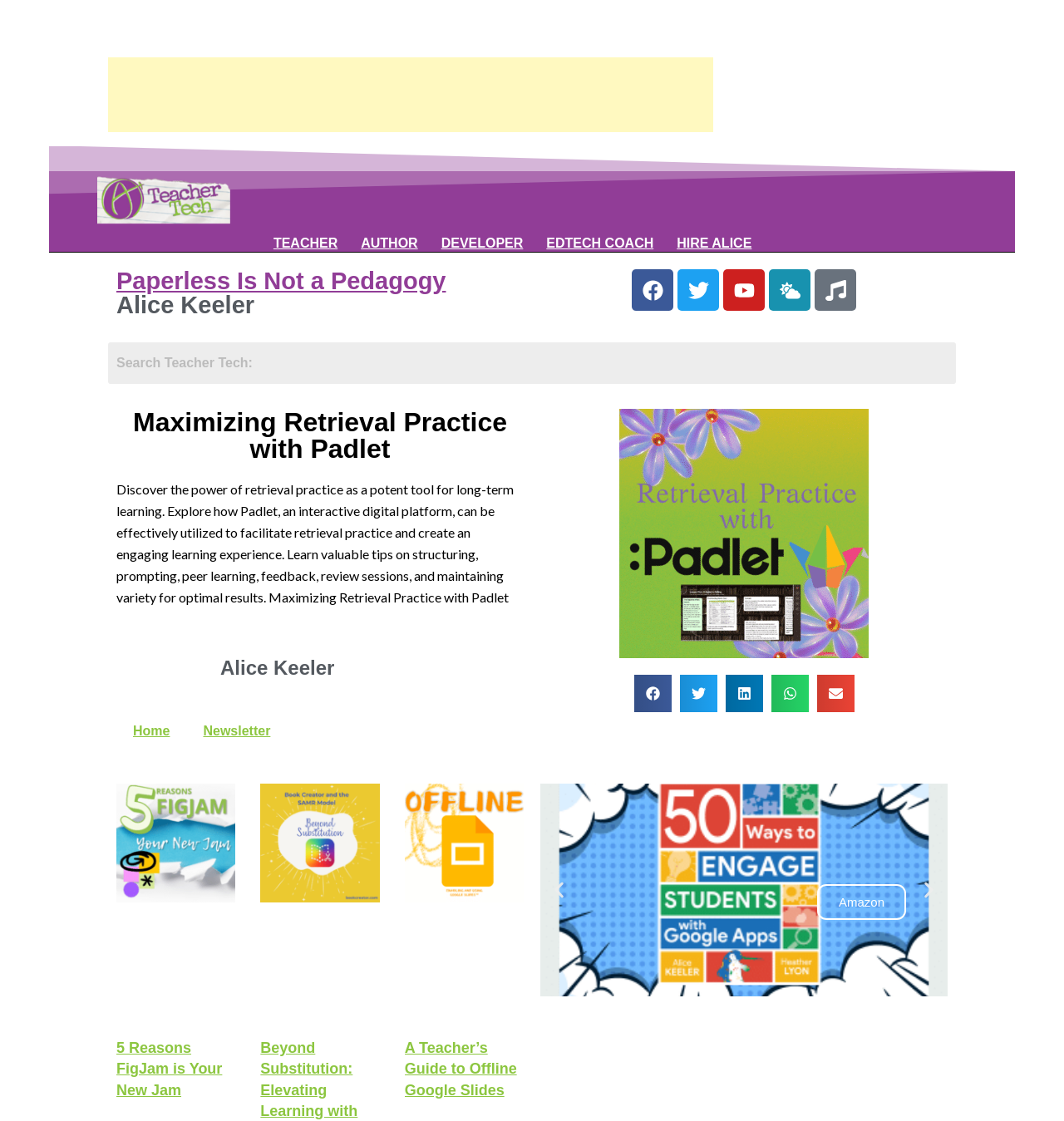Determine the bounding box coordinates of the clickable region to carry out the instruction: "Share on Facebook".

[0.596, 0.602, 0.631, 0.635]